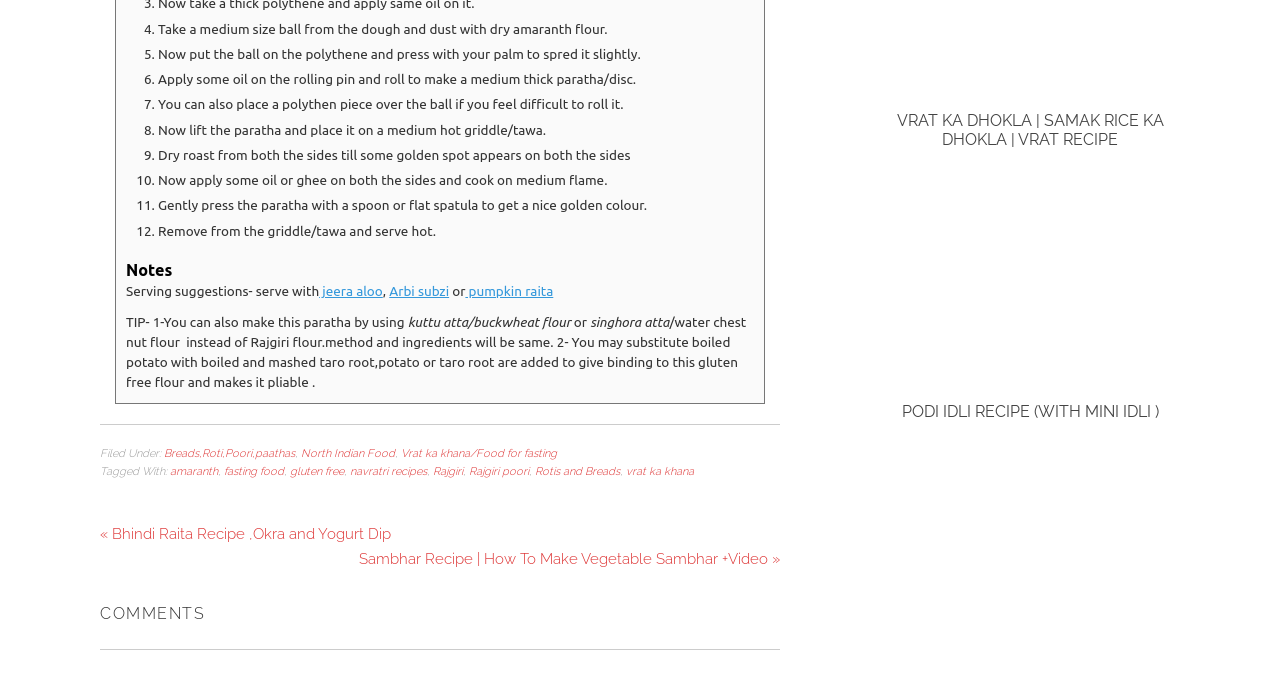Based on the element description Vrat ka khana/Food for fasting, identify the bounding box coordinates for the UI element. The coordinates should be in the format (top-left x, top-left y, bottom-right x, bottom-right y) and within the 0 to 1 range.

[0.313, 0.66, 0.435, 0.679]